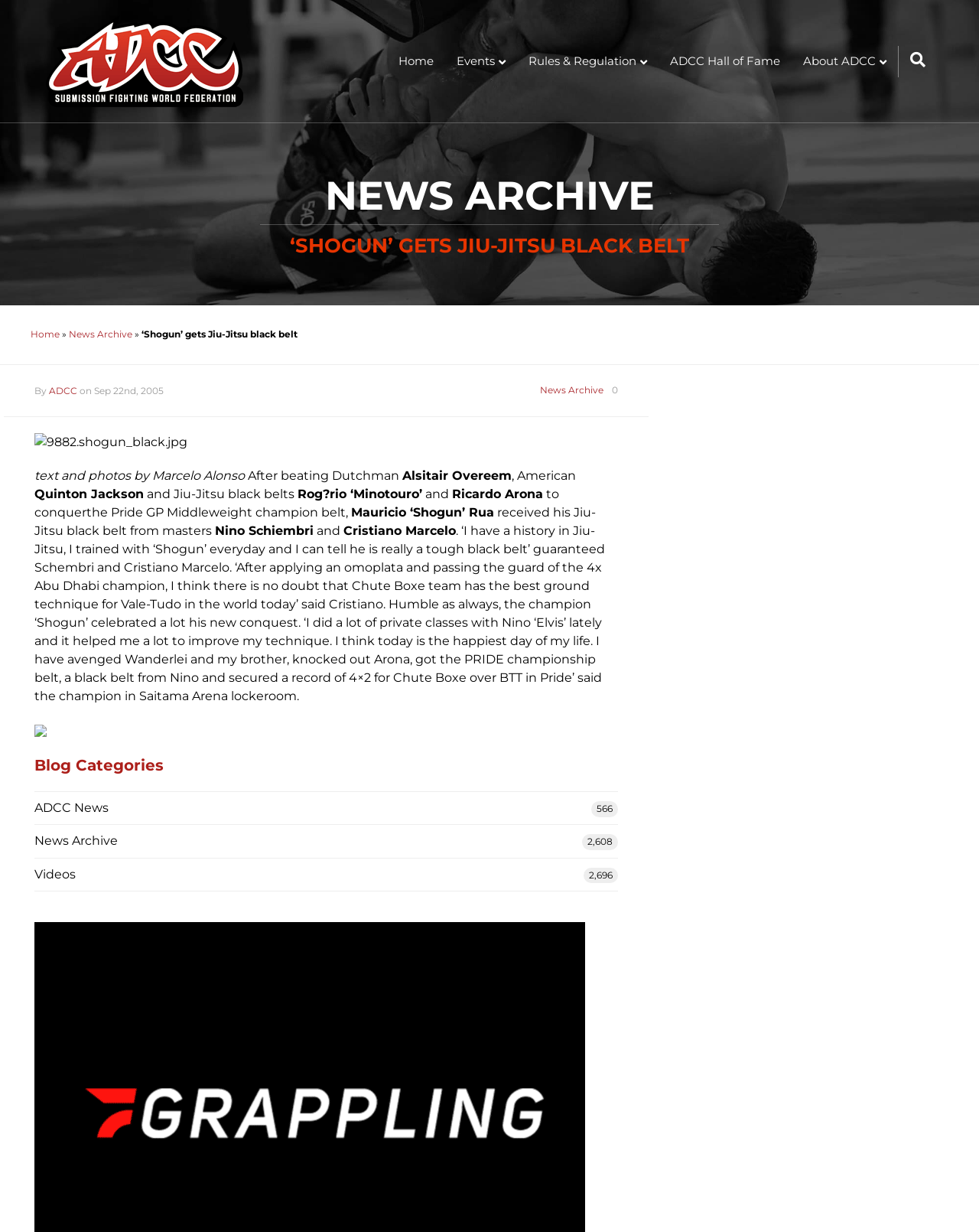Please identify the bounding box coordinates of the clickable area that will fulfill the following instruction: "Click on the 'Search' link". The coordinates should be in the format of four float numbers between 0 and 1, i.e., [left, top, right, bottom].

[0.922, 0.037, 0.953, 0.062]